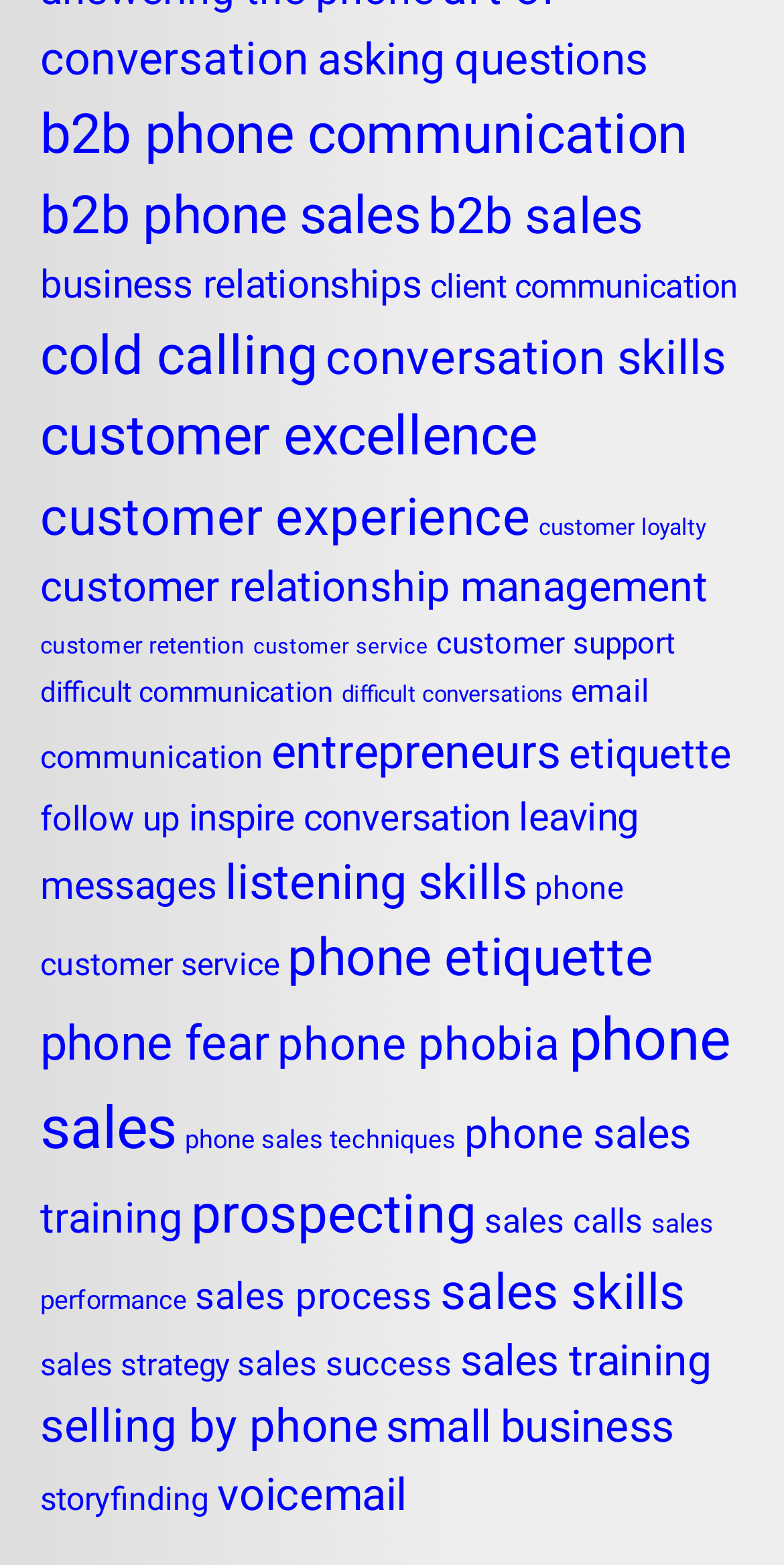Find the bounding box coordinates for the element that must be clicked to complete the instruction: "Discover customer excellence". The coordinates should be four float numbers between 0 and 1, indicated as [left, top, right, bottom].

[0.051, 0.259, 0.685, 0.3]